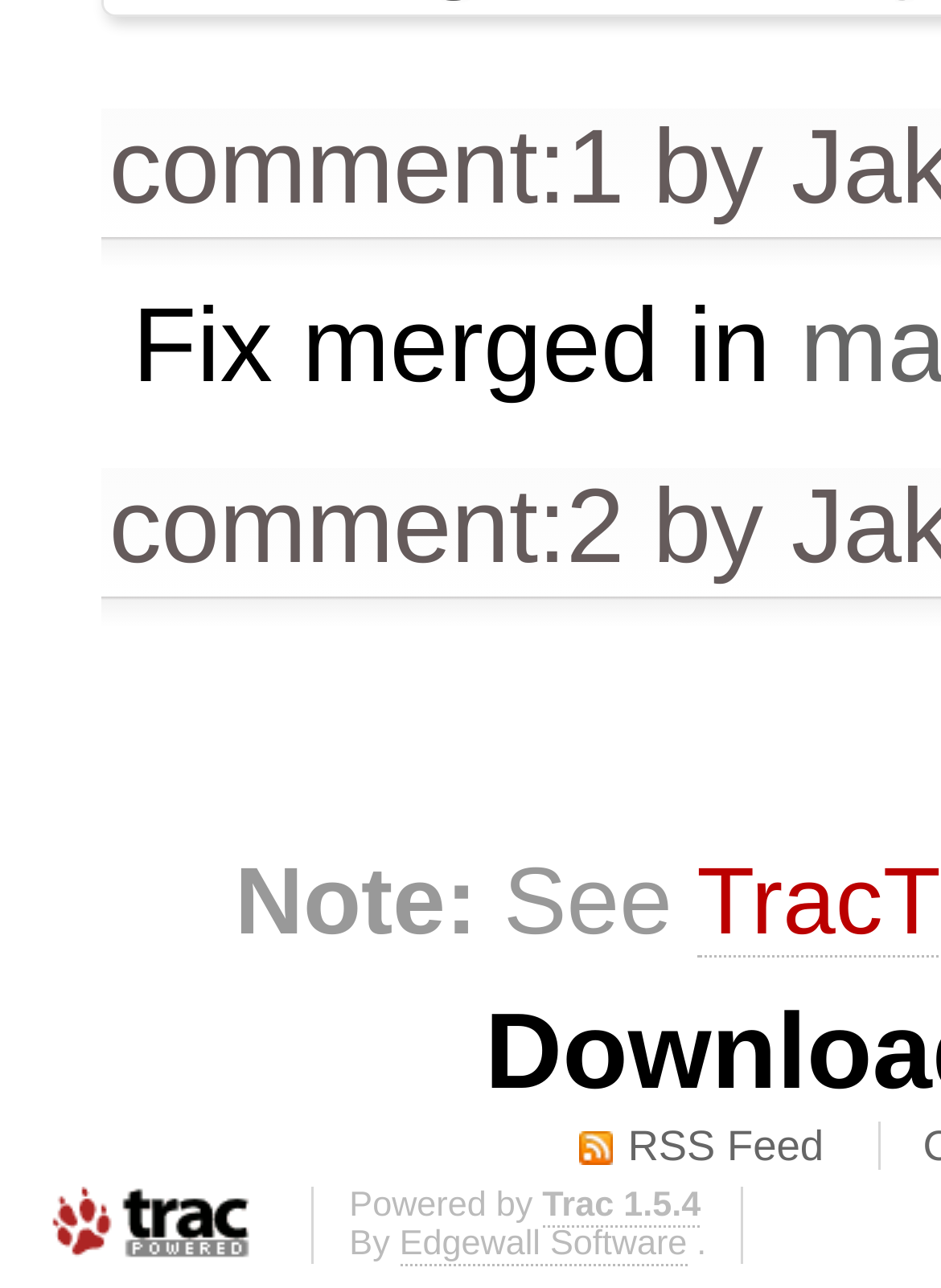Identify the bounding box for the given UI element using the description provided. Coordinates should be in the format (top-left x, top-left y, bottom-right x, bottom-right y) and must be between 0 and 1. Here is the description: comment:1

[0.116, 0.084, 0.663, 0.175]